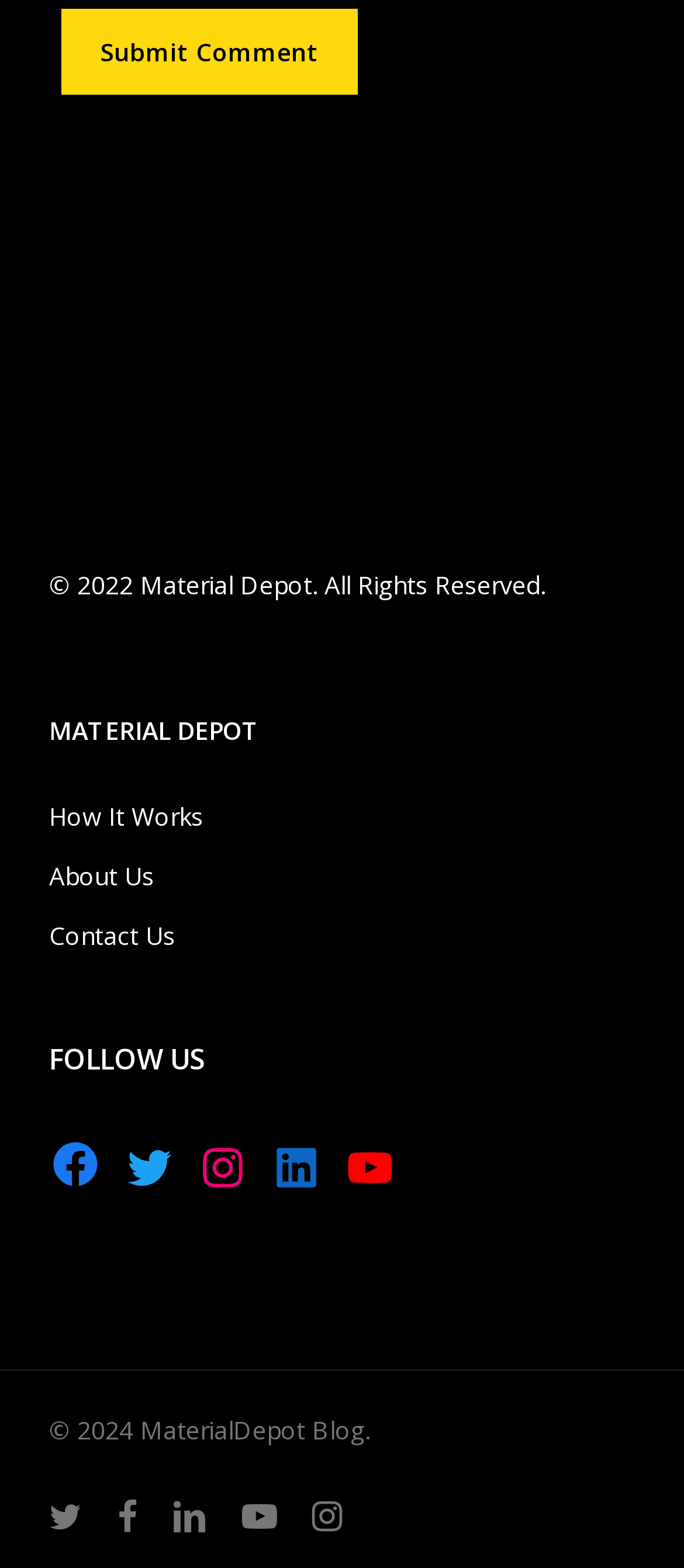Highlight the bounding box coordinates of the element you need to click to perform the following instruction: "Contact us."

[0.072, 0.583, 0.928, 0.612]